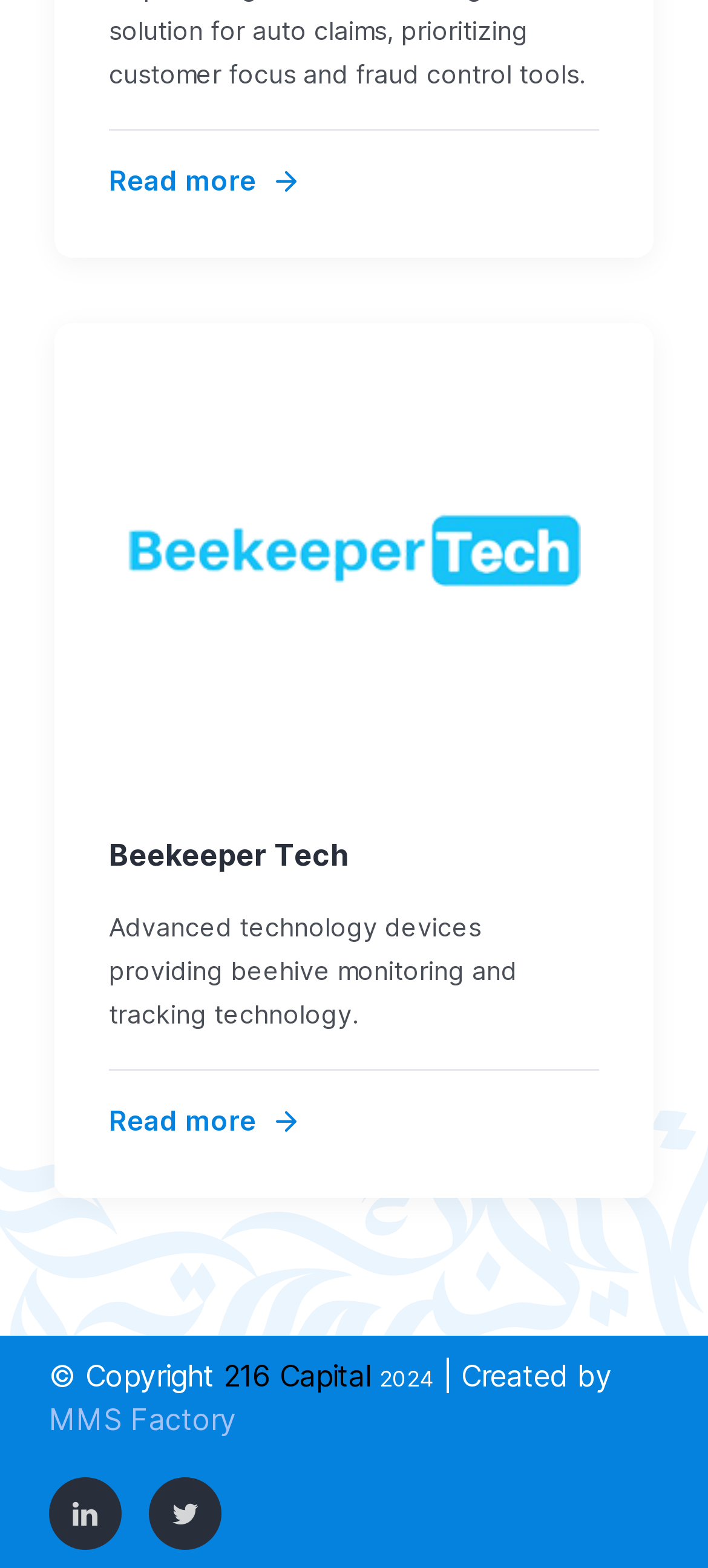Who owns the copyright?
Look at the screenshot and respond with one word or a short phrase.

216 Capital